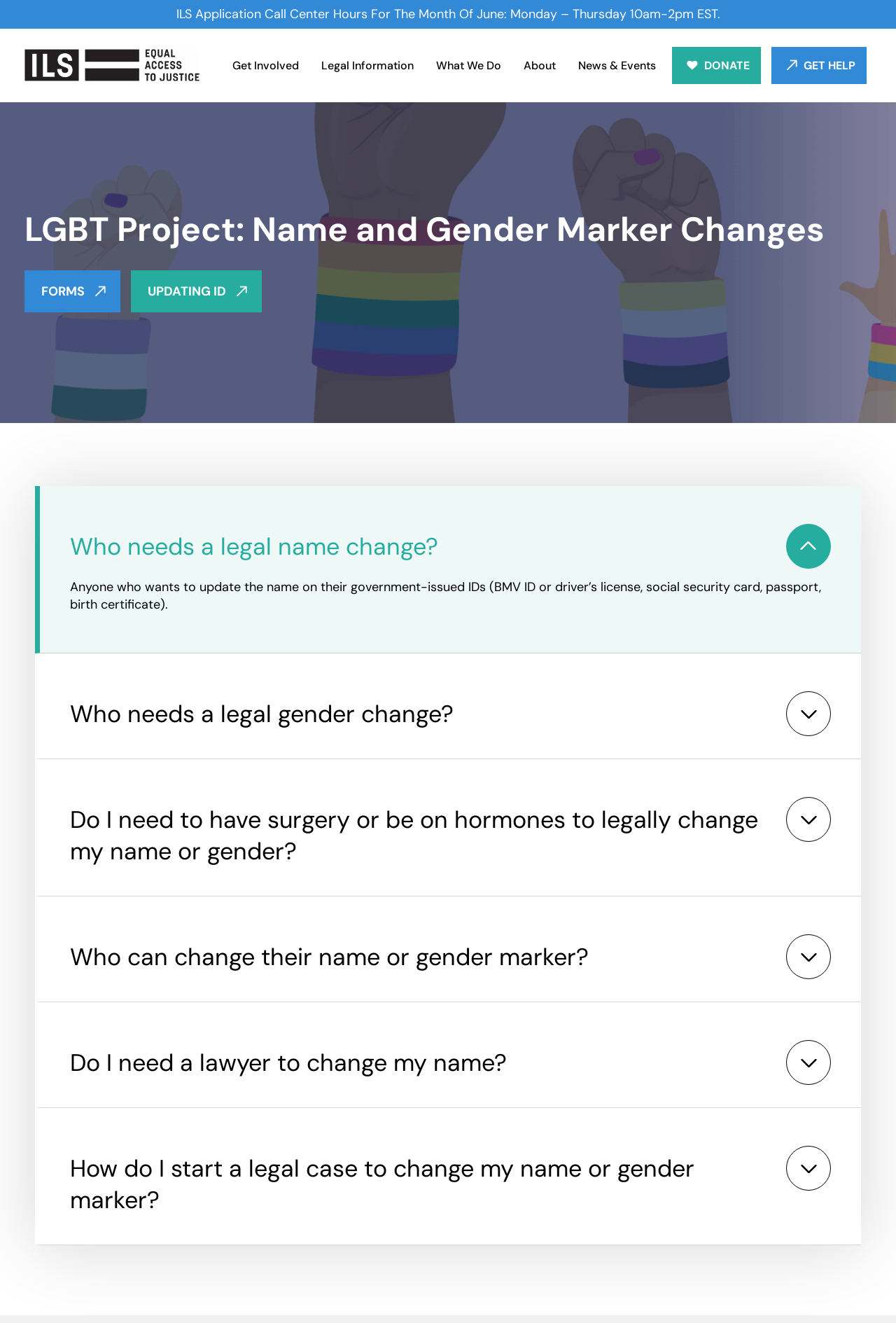What are the hours of the ILS Application Call Center for the month of June?
Answer the question with a single word or phrase, referring to the image.

Monday – Thursday 10am-2pm EST